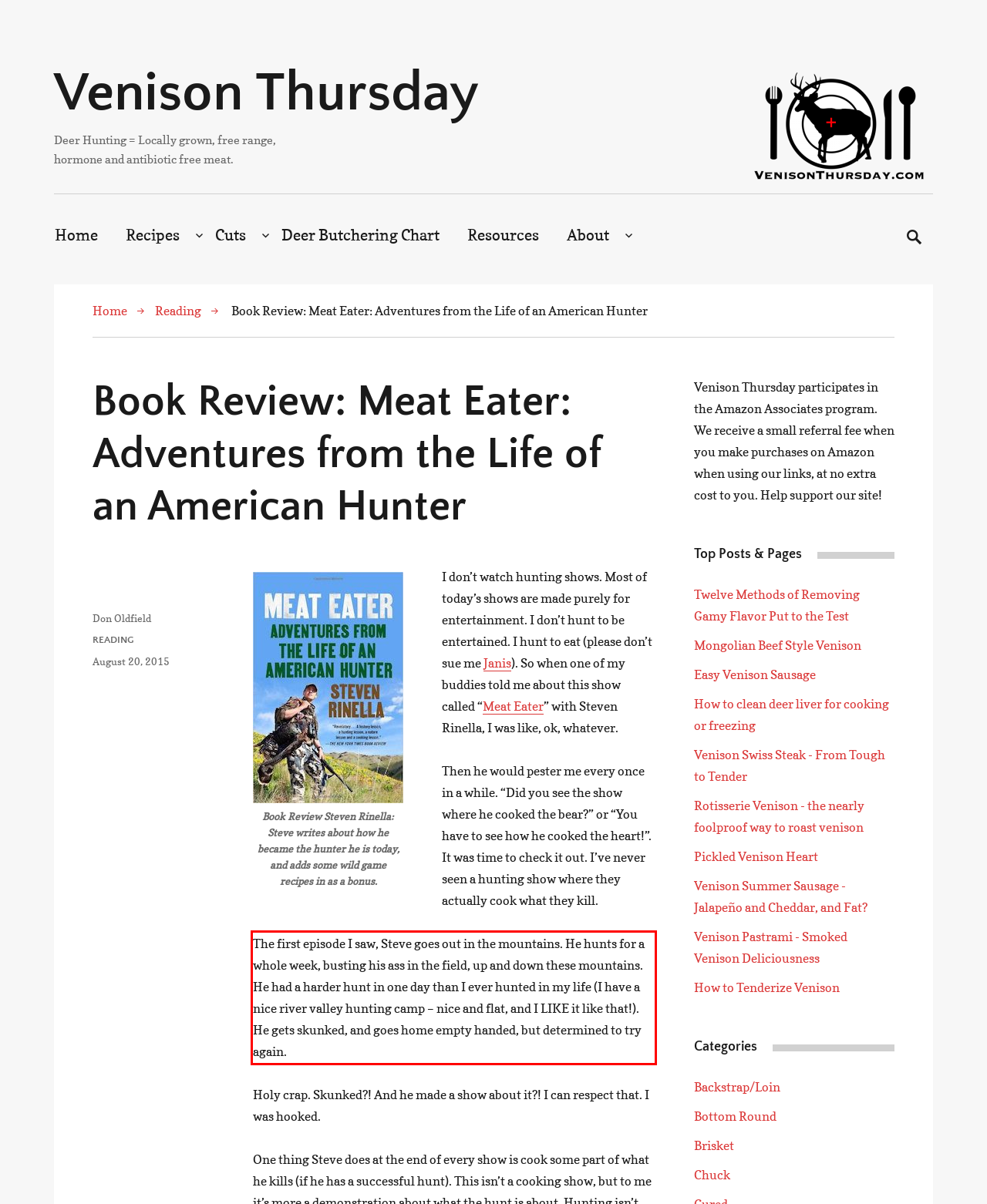Observe the screenshot of the webpage that includes a red rectangle bounding box. Conduct OCR on the content inside this red bounding box and generate the text.

The first episode I saw, Steve goes out in the mountains. He hunts for a whole week, busting his ass in the field, up and down these mountains. He had a harder hunt in one day than I ever hunted in my life (I have a nice river valley hunting camp – nice and flat, and I LIKE it like that!). He gets skunked, and goes home empty handed, but determined to try again.